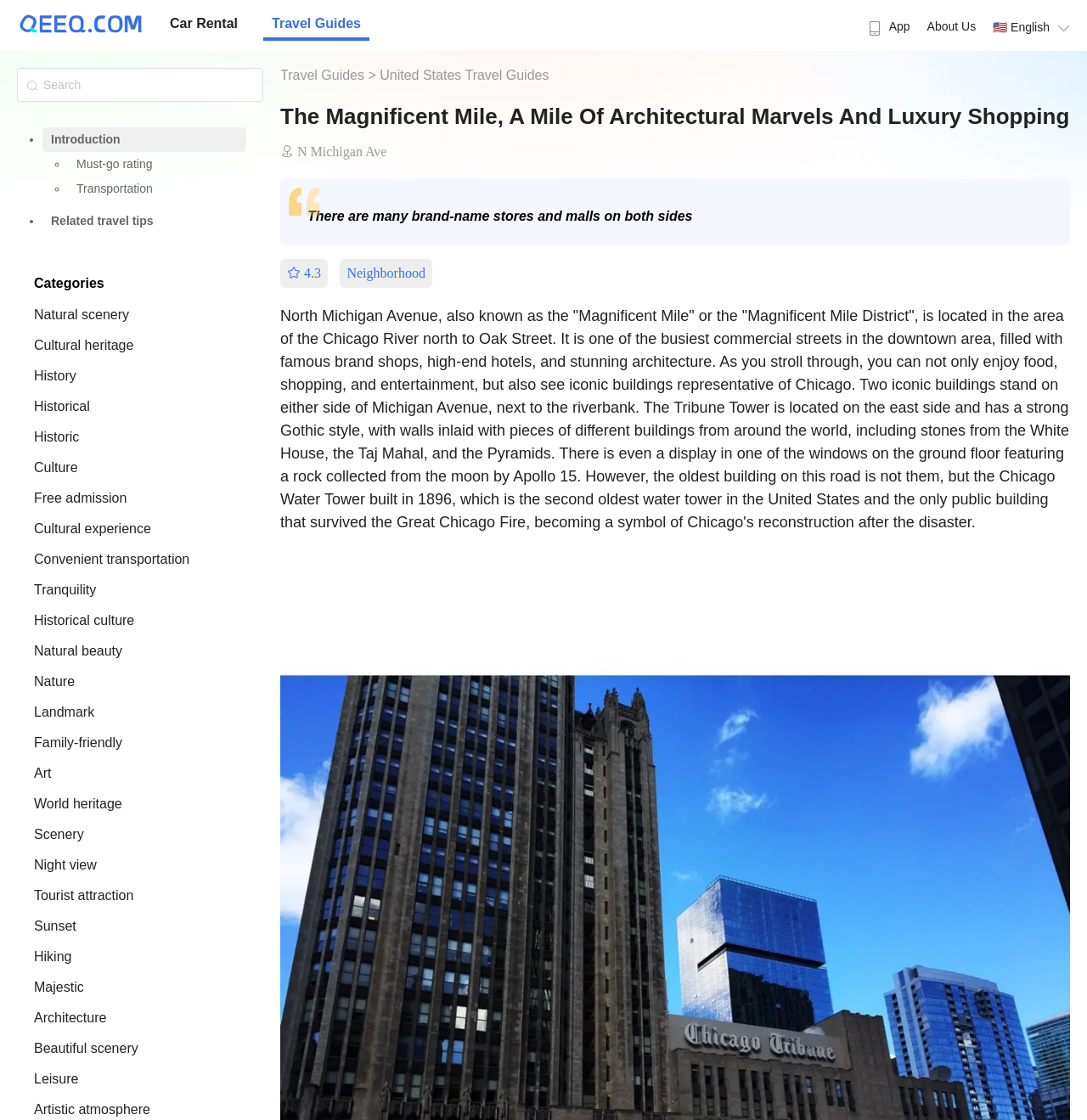Identify the bounding box coordinates for the element you need to click to achieve the following task: "Click on United States Travel Guides link". Provide the bounding box coordinates as four float numbers between 0 and 1, in the form [left, top, right, bottom].

[0.349, 0.061, 0.505, 0.074]